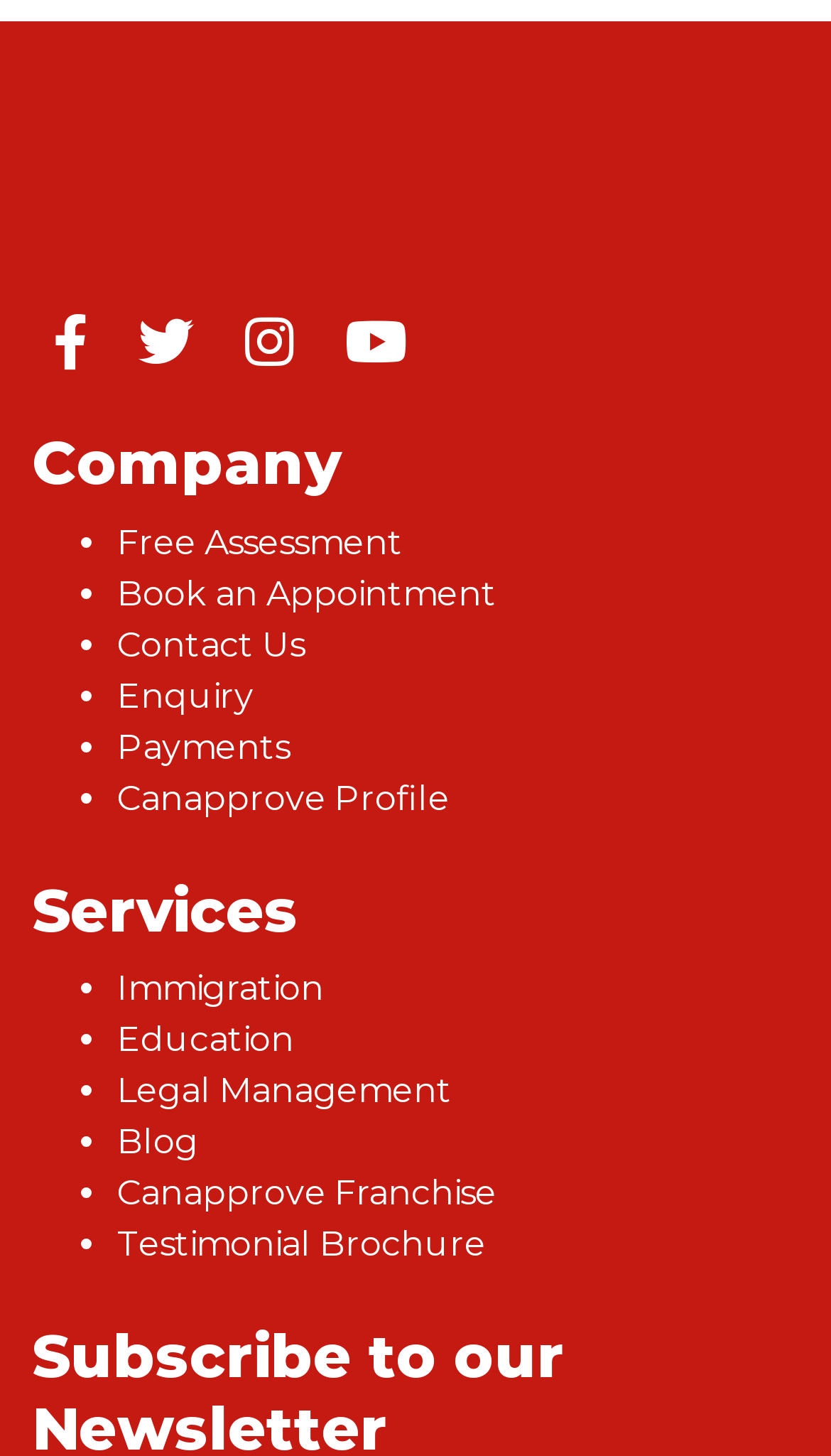How many links are available under the 'Company' heading?
Please answer using one word or phrase, based on the screenshot.

6